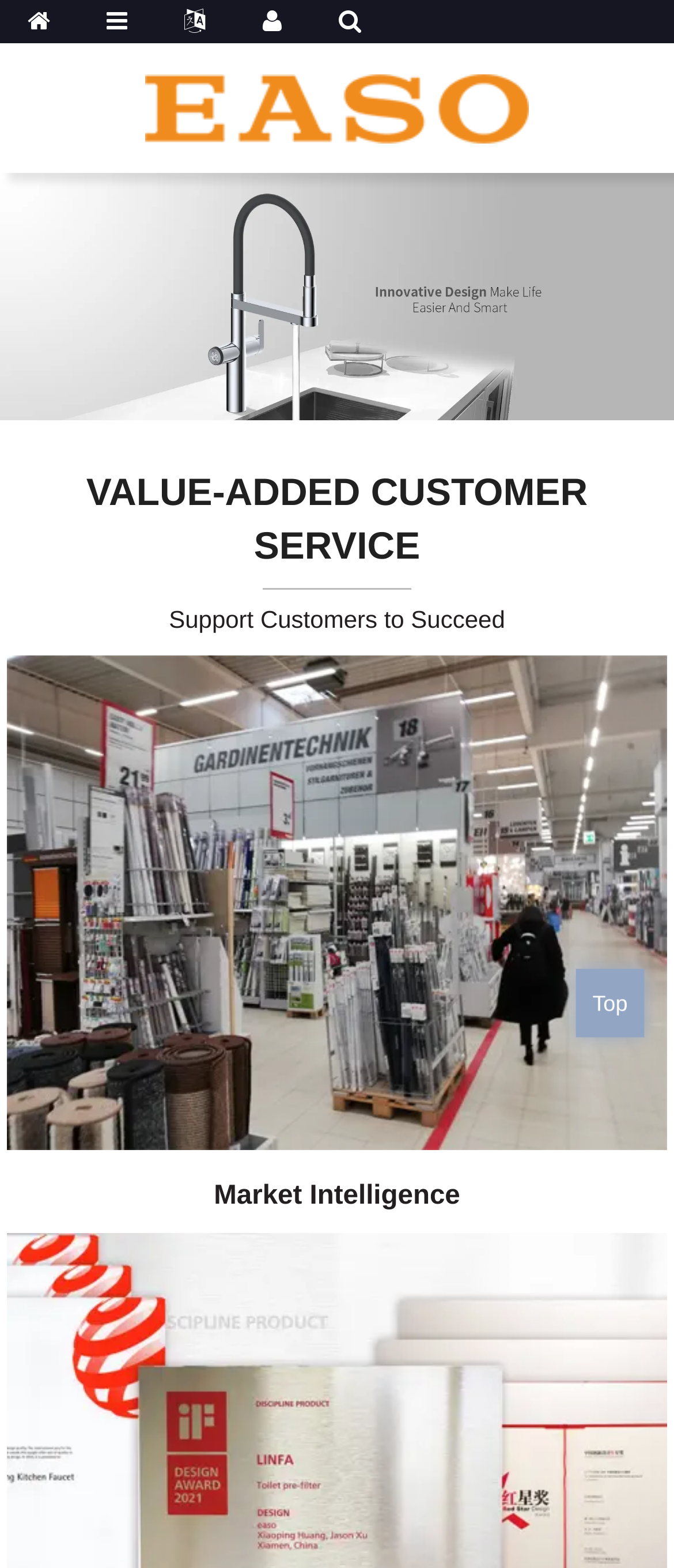What is the topic of the figure?
Utilize the image to construct a detailed and well-explained answer.

The topic of the figure is market intelligence, which is mentioned in the link element with the bounding box coordinates [0.01, 0.565, 0.99, 0.583] and also supported by the figcaption element with the bounding box coordinates [0.01, 0.7, 0.054, 0.733].